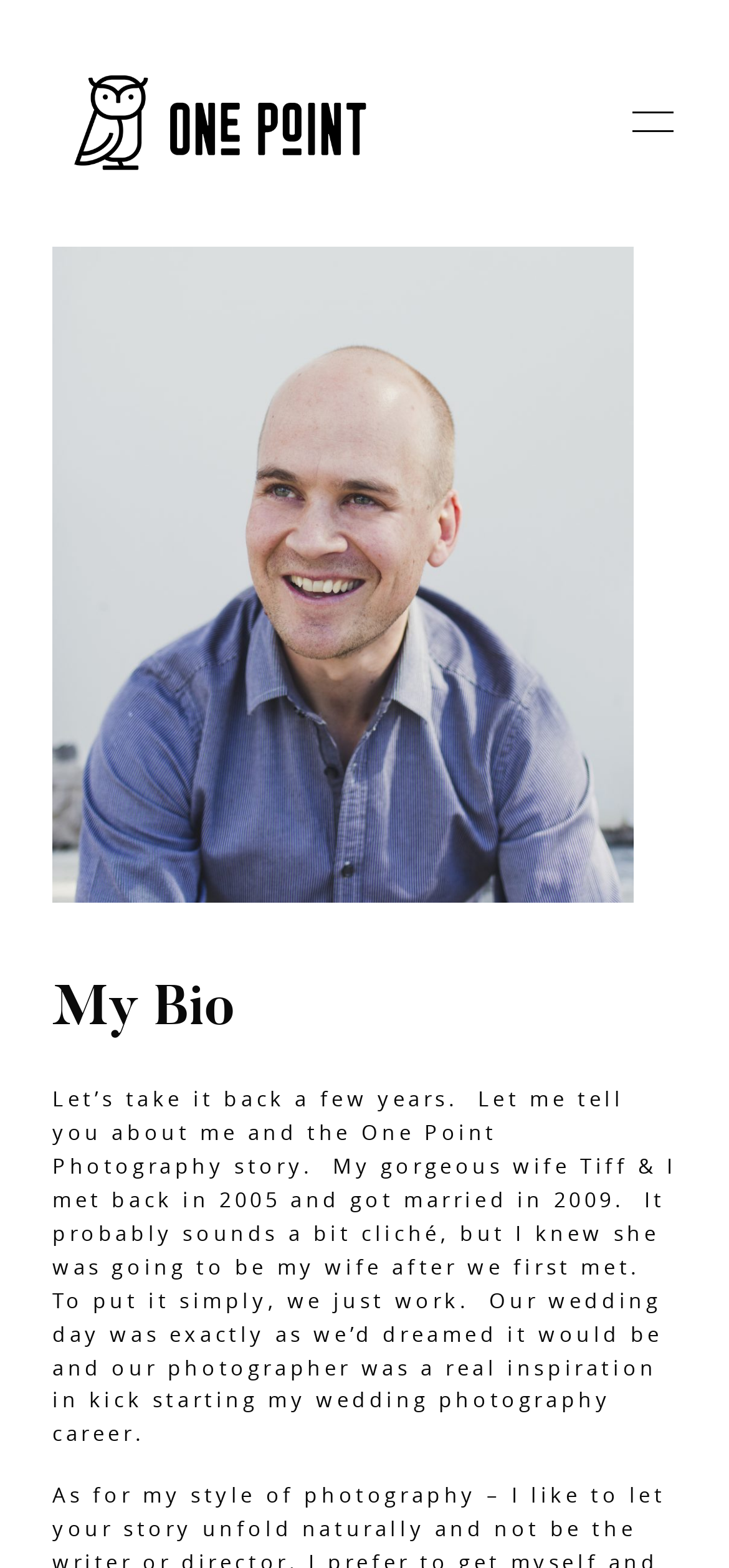What is the photographer's approach to wedding photography?
With the help of the image, please provide a detailed response to the question.

The photographer's approach to wedding photography is mentioned in the meta description, which says 'His documentary approach finds him photographing weddings both in Australia and Internationally.'